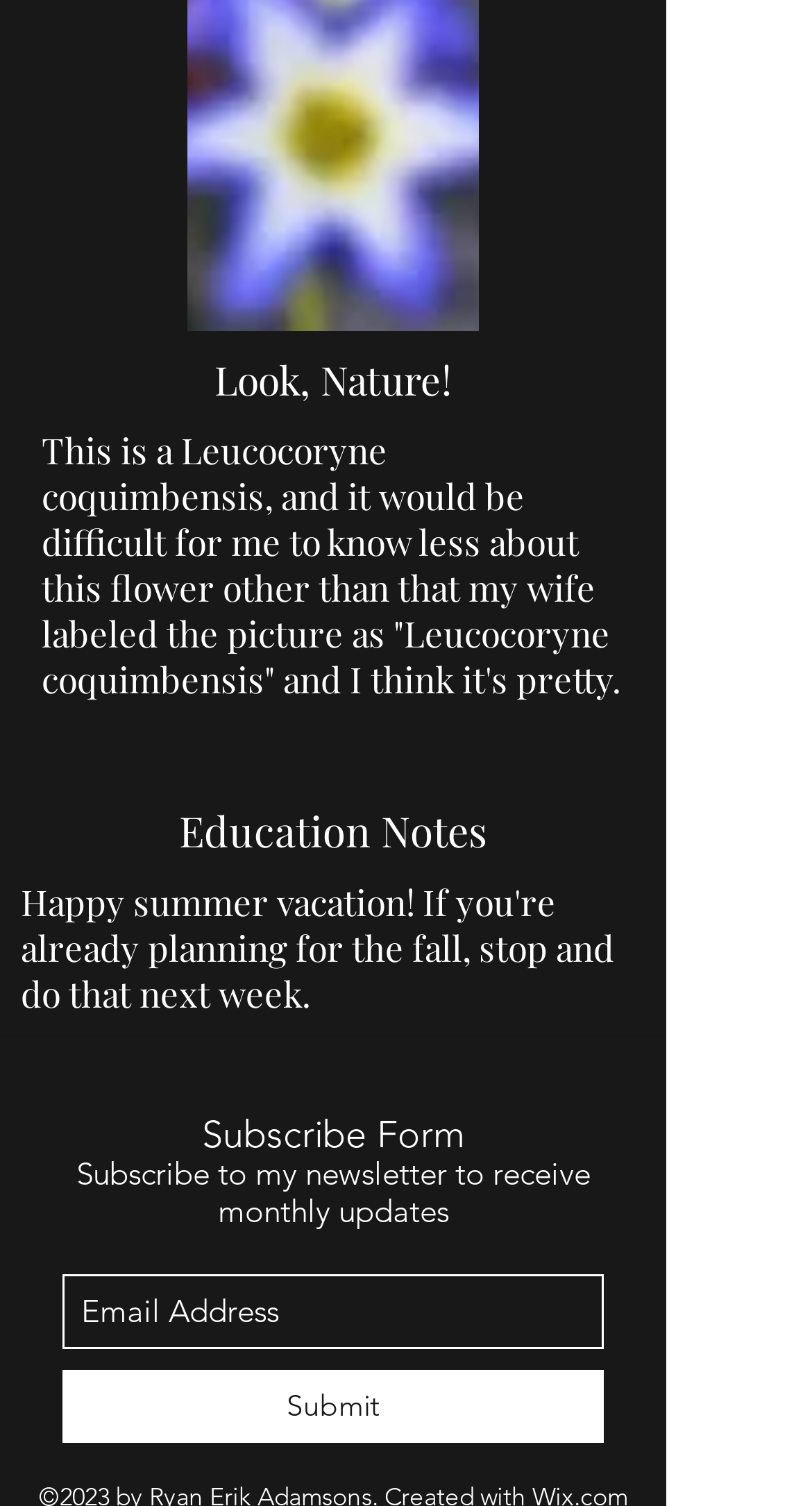What is required to submit the subscription form?
Look at the image and respond with a single word or a short phrase.

Email Address